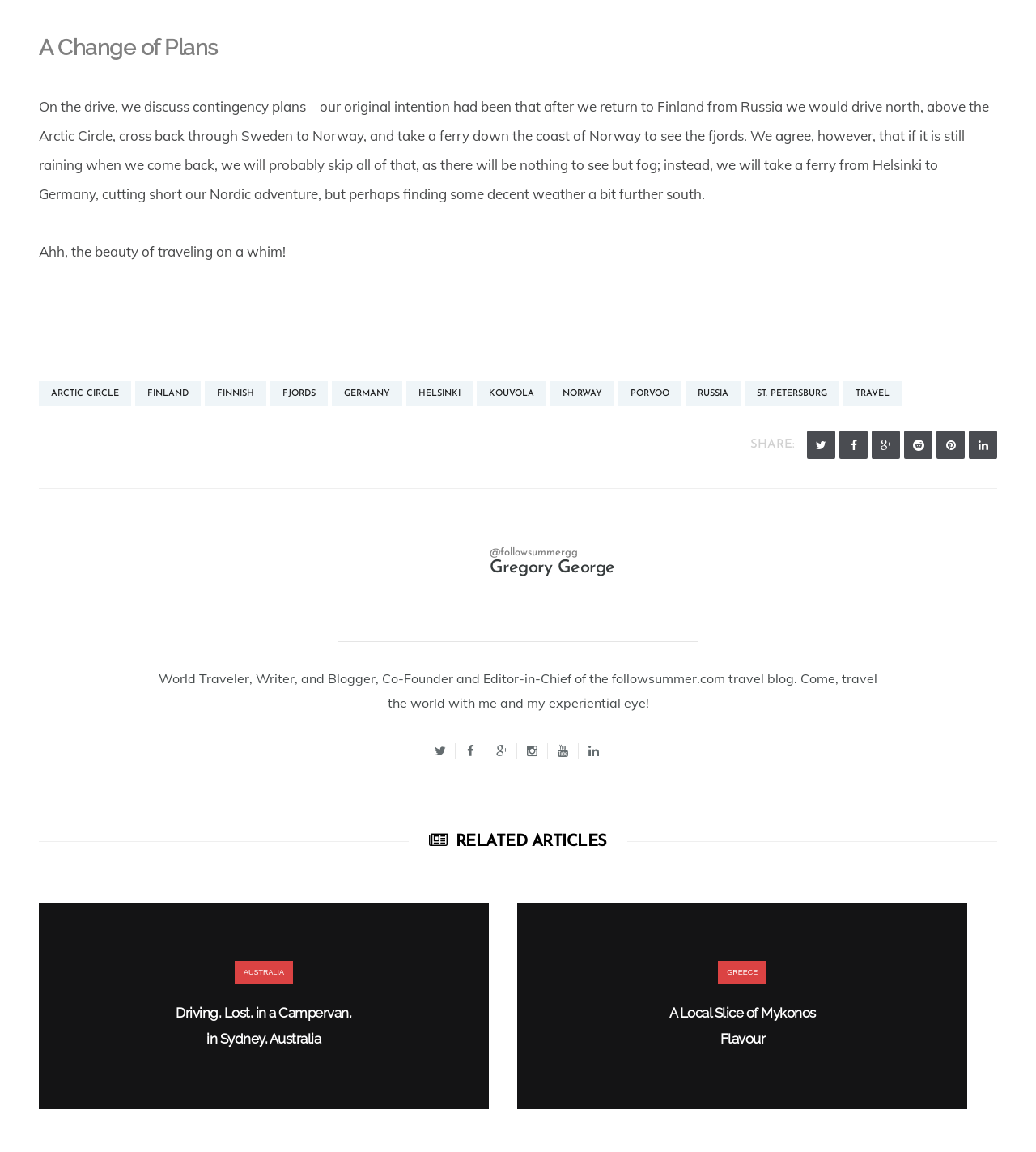Please give a concise answer to this question using a single word or phrase: 
What is the author's name?

Gregory George